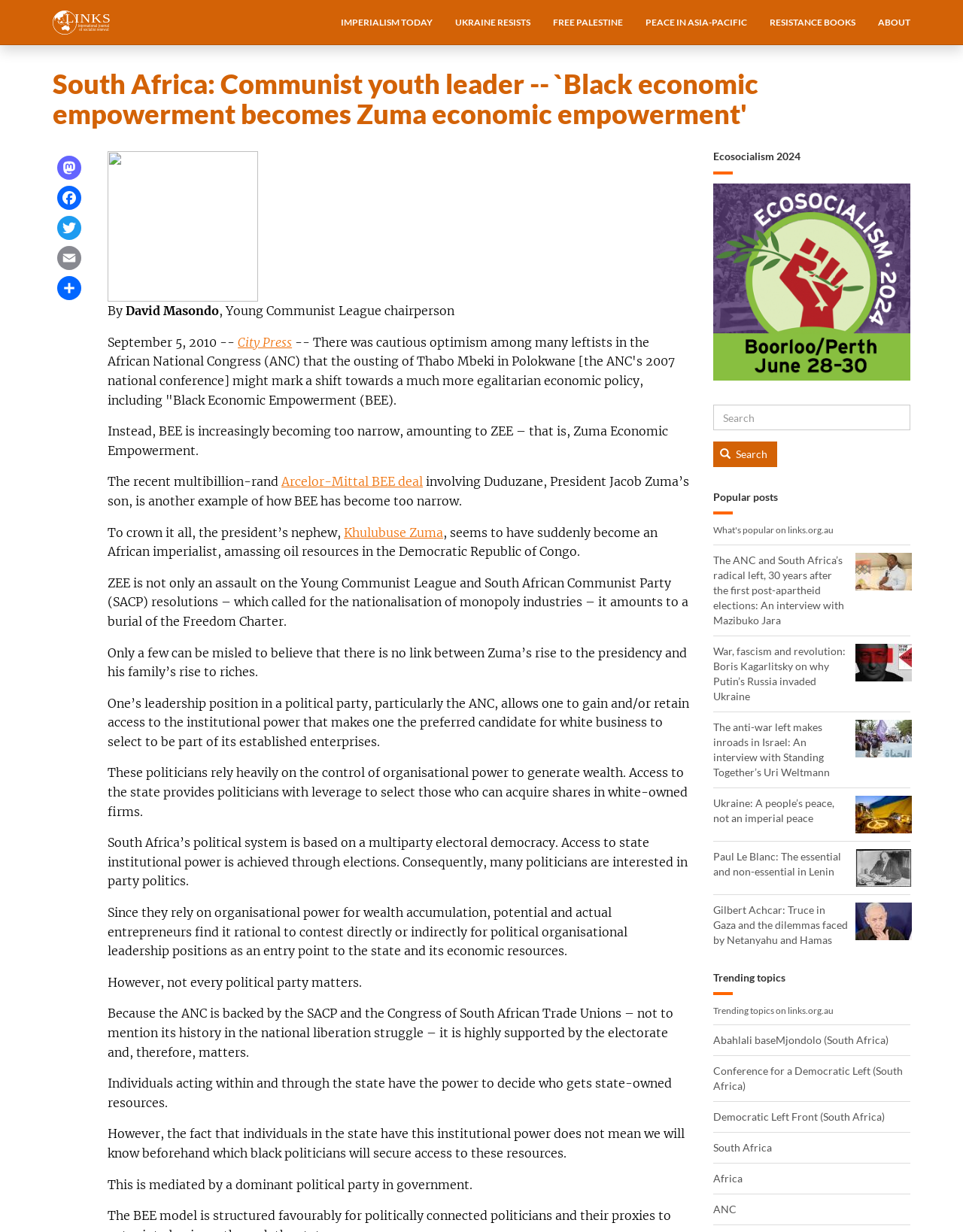What is the name of the organization mentioned in the article?
Make sure to answer the question with a detailed and comprehensive explanation.

The article mentions the African National Congress (ANC) as the political party that has been involved in the national liberation struggle and is currently in power.